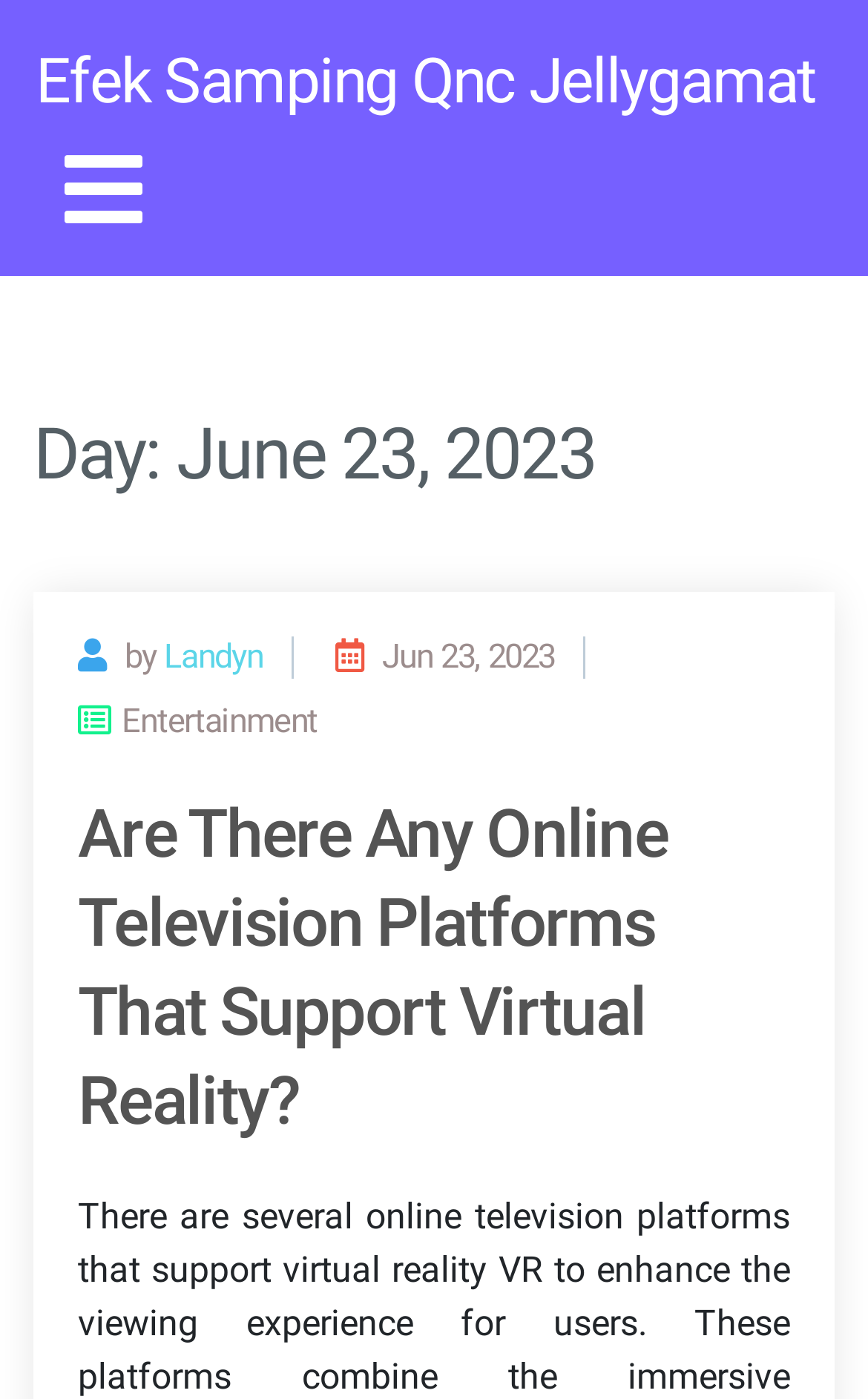What is the date of the article?
Using the details shown in the screenshot, provide a comprehensive answer to the question.

I found the date of the article by looking at the header section of the webpage, where it says 'Day: June 23, 2023'.